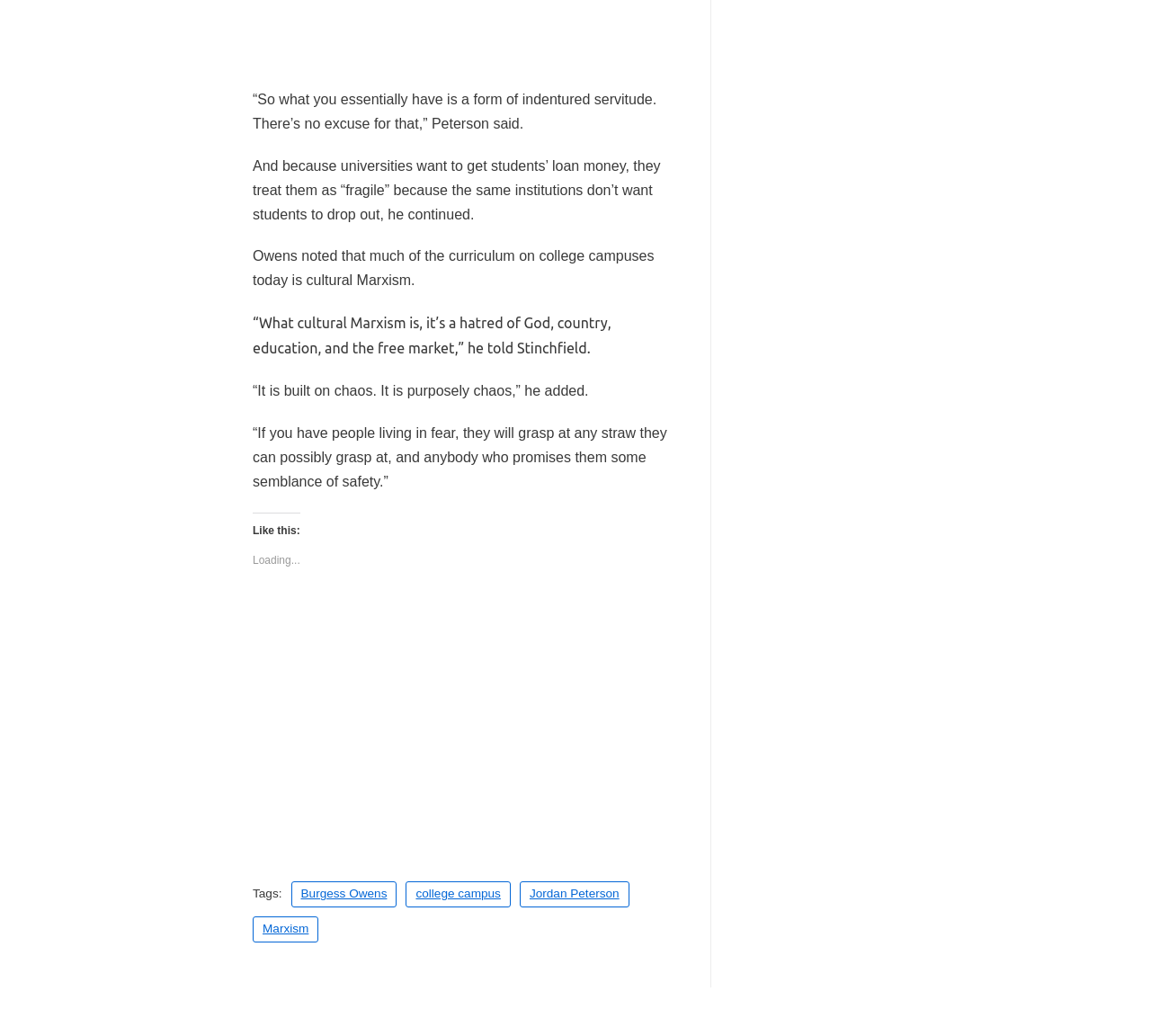Determine the bounding box coordinates for the UI element described. Format the coordinates as (top-left x, top-left y, bottom-right x, bottom-right y) and ensure all values are between 0 and 1. Element description: Burgess Owens

[0.253, 0.851, 0.345, 0.876]